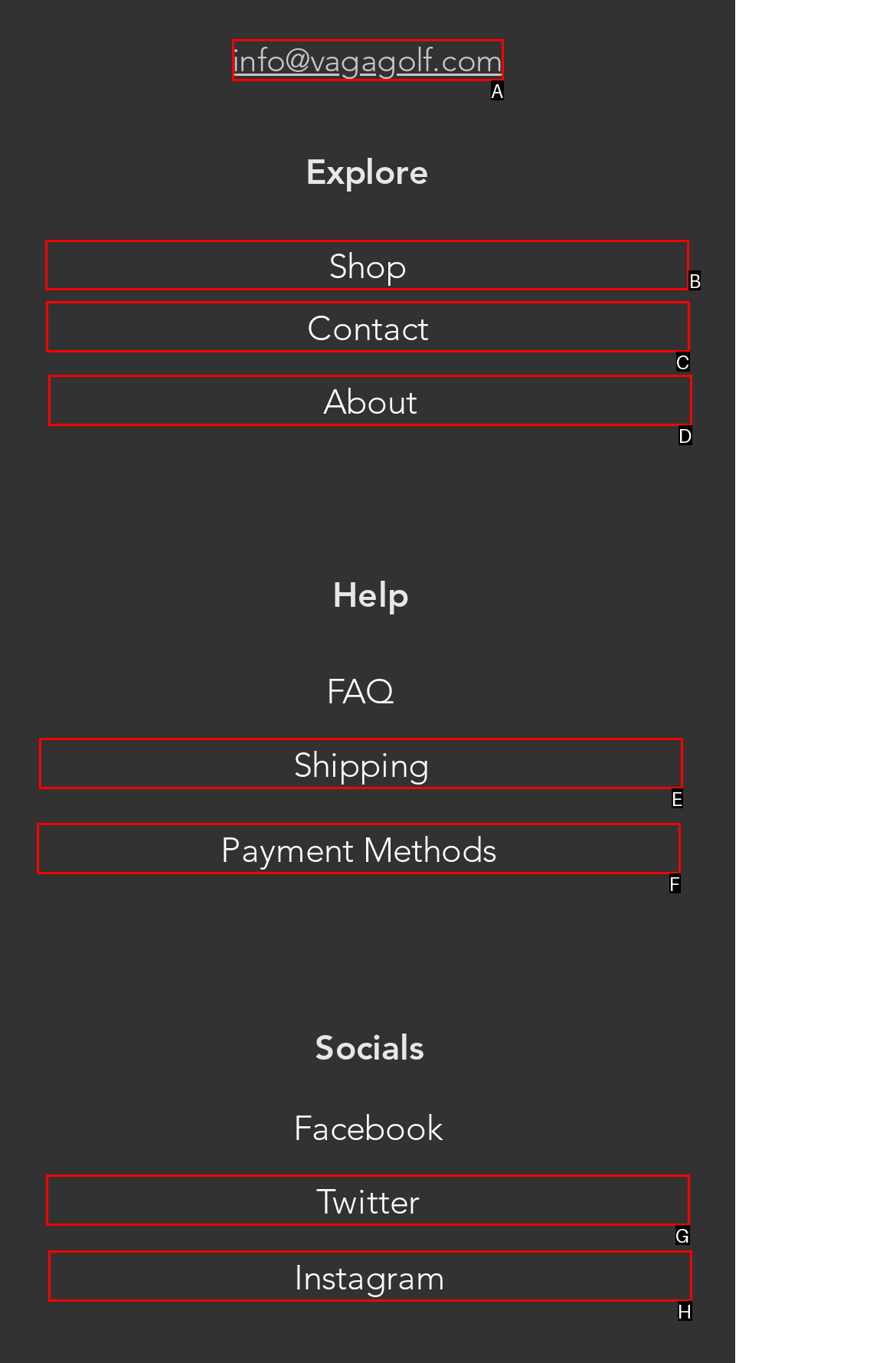Given the task: Visit the shop, indicate which boxed UI element should be clicked. Provide your answer using the letter associated with the correct choice.

B